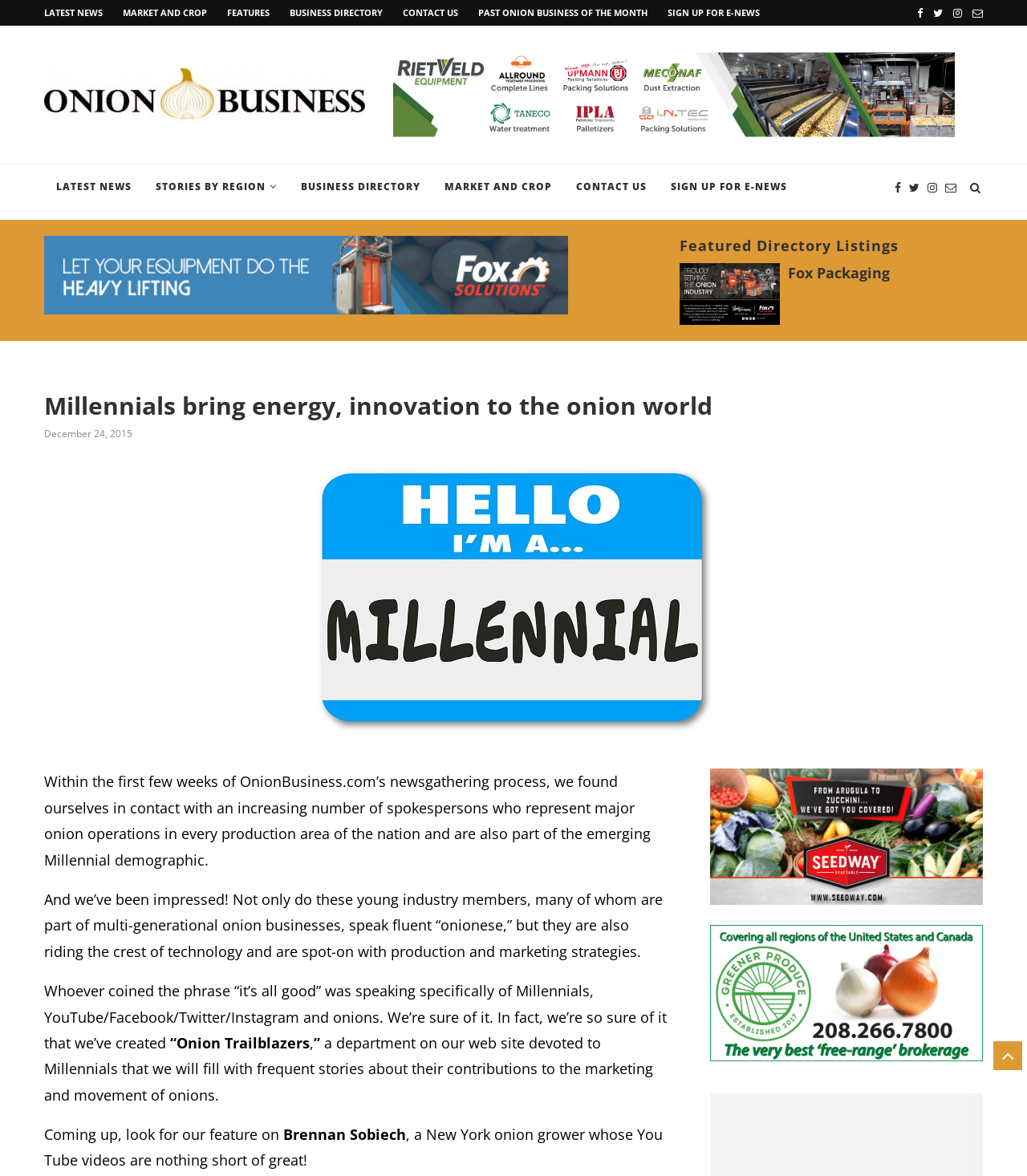Find the bounding box coordinates for the element described here: "Stories By Region".

[0.14, 0.139, 0.281, 0.18]